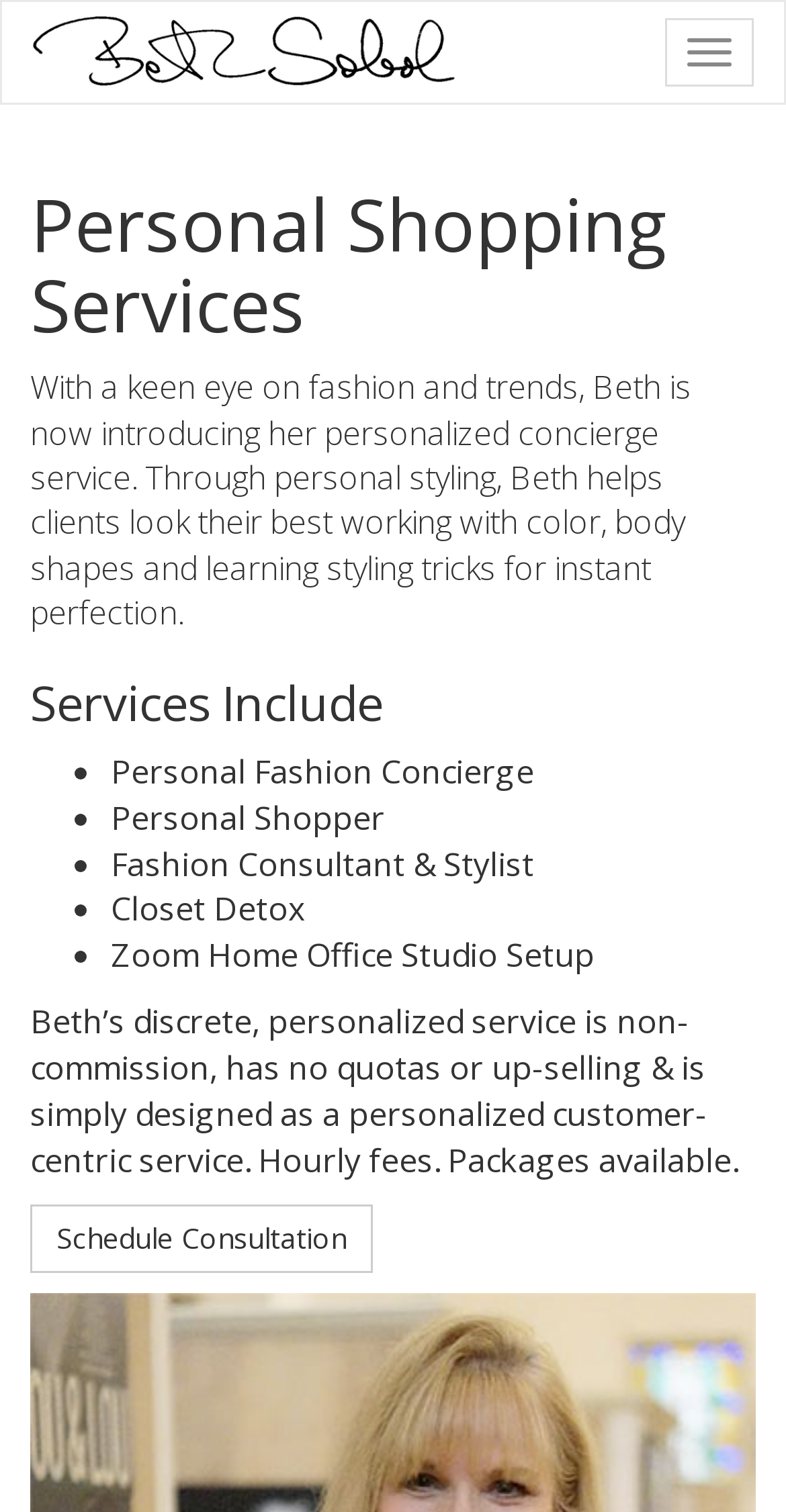Find the bounding box of the UI element described as: "Schedule Consultation". The bounding box coordinates should be given as four float values between 0 and 1, i.e., [left, top, right, bottom].

[0.038, 0.796, 0.474, 0.841]